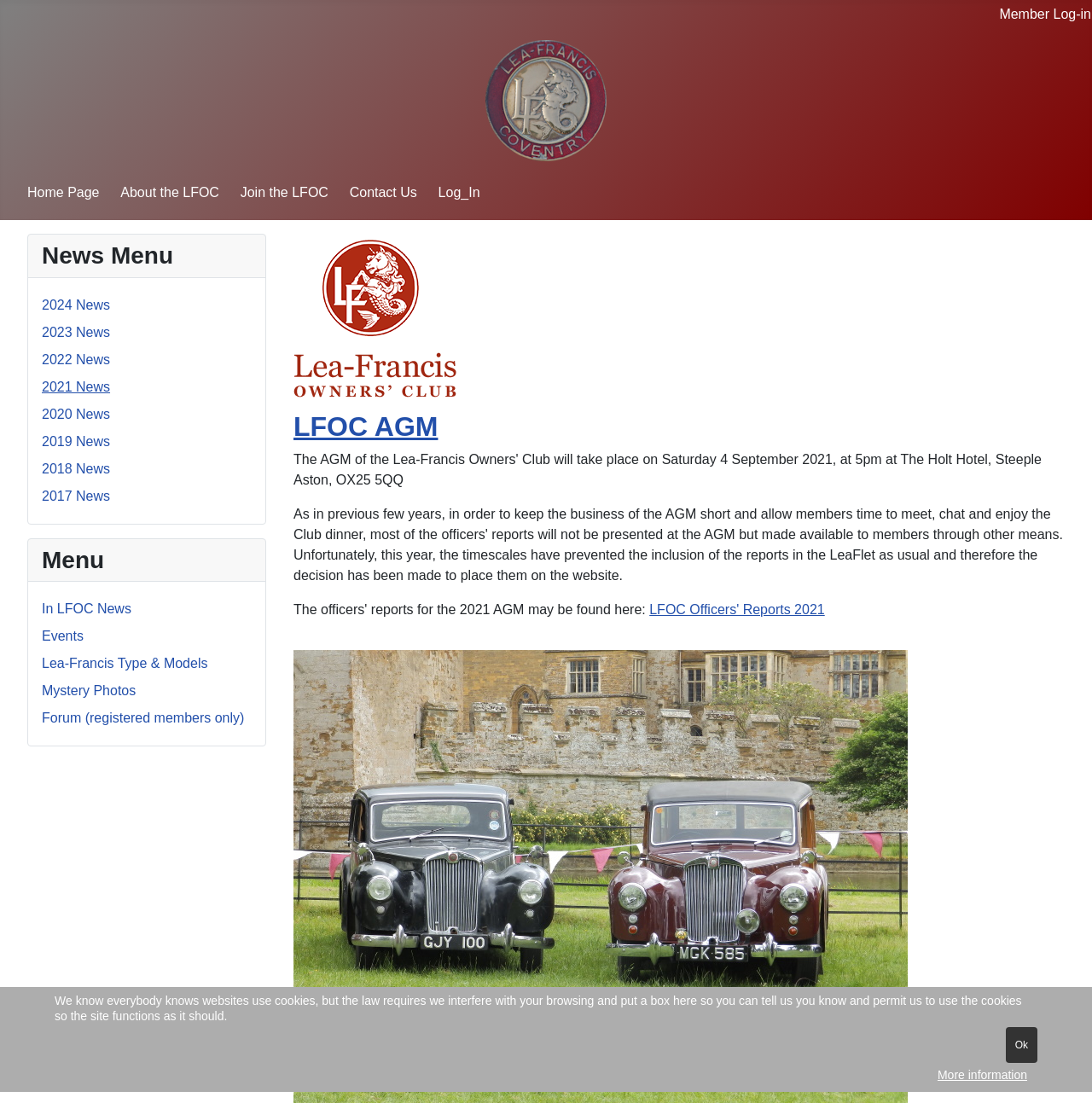Given the webpage screenshot, identify the bounding box of the UI element that matches this description: "Events".

[0.038, 0.57, 0.077, 0.583]